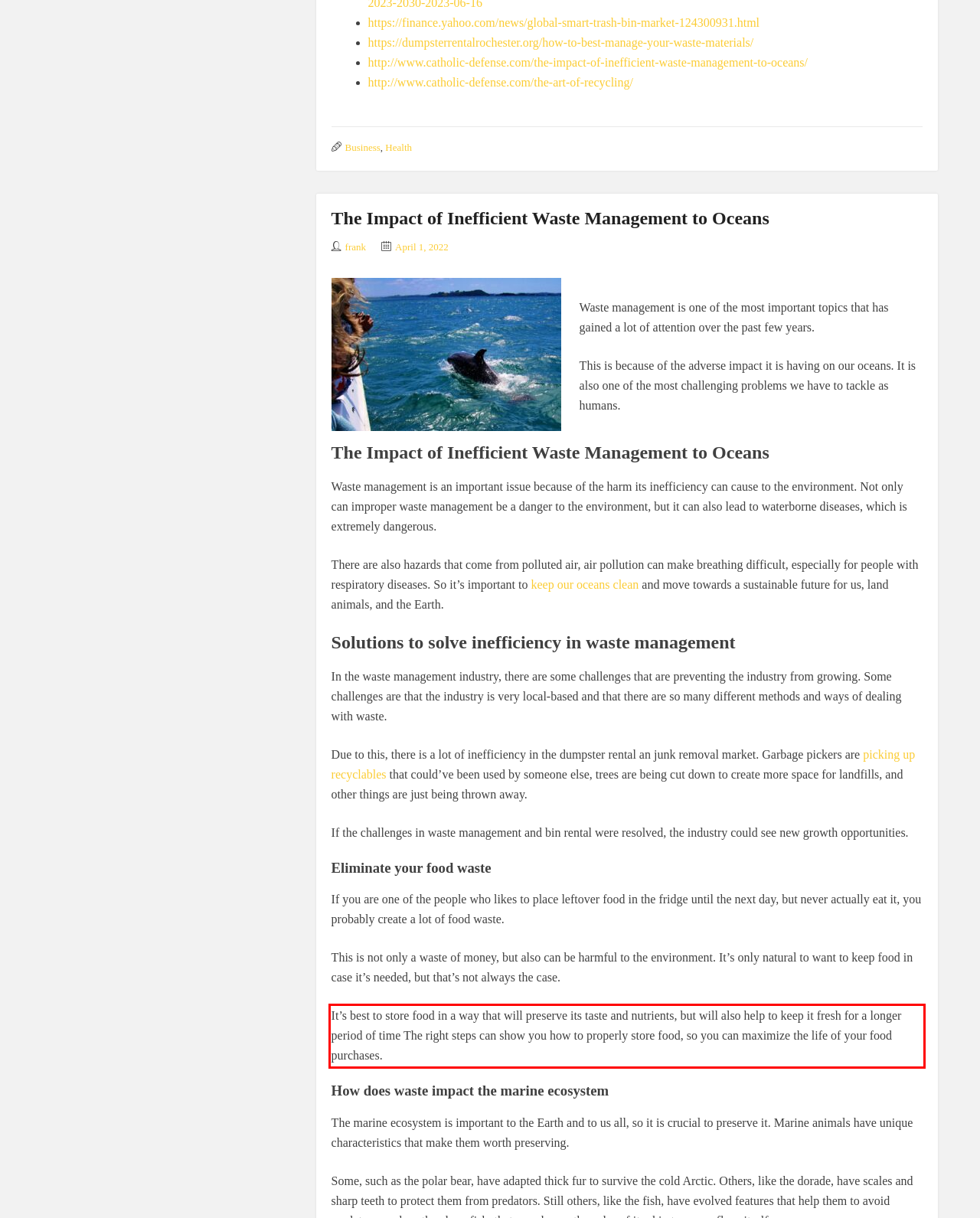Please use OCR to extract the text content from the red bounding box in the provided webpage screenshot.

It’s best to store food in a way that will preserve its taste and nutrients, but will also help to keep it fresh for a longer period of time The right steps can show you how to properly store food, so you can maximize the life of your food purchases.